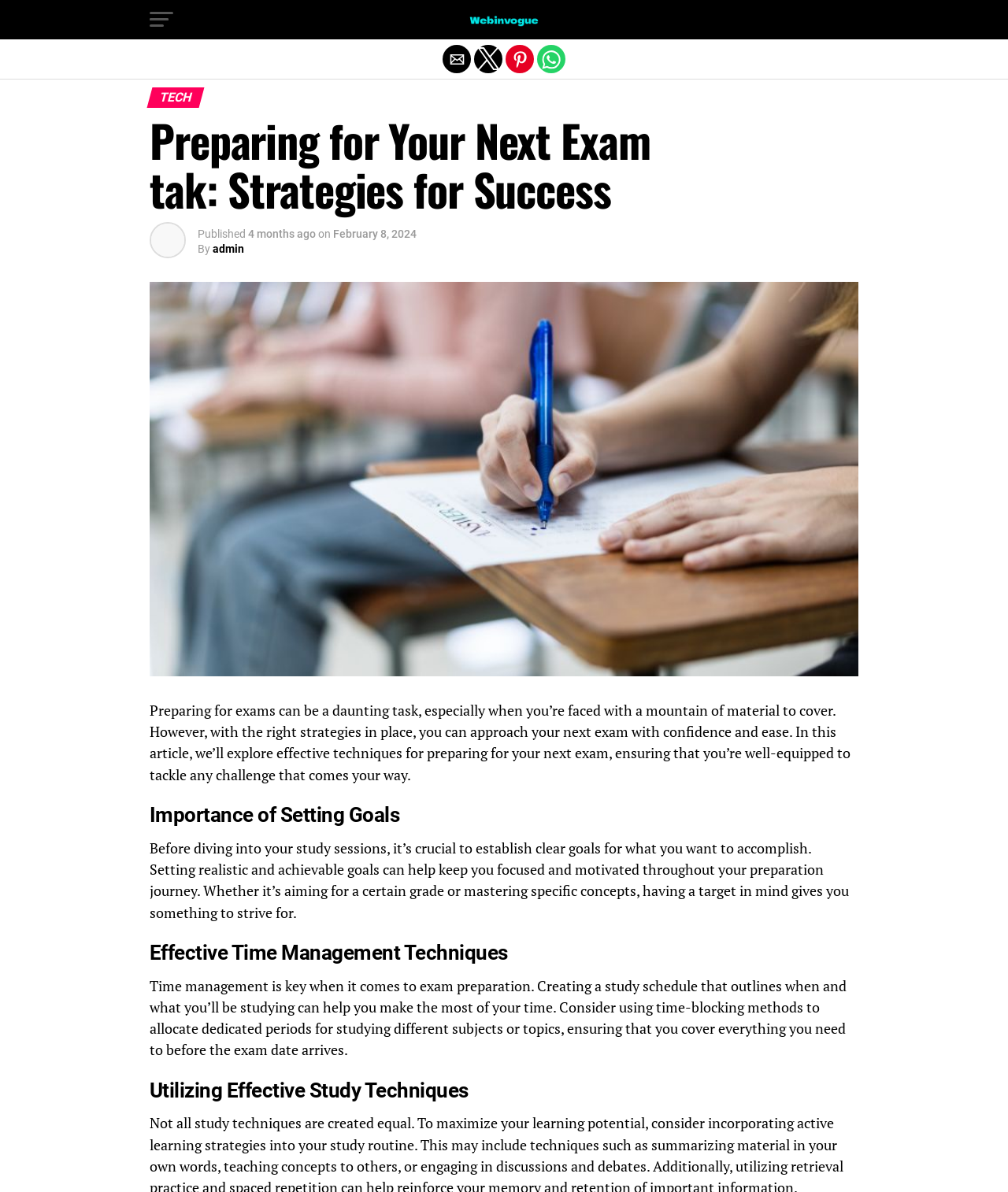Identify the bounding box for the UI element specified in this description: "admin". The coordinates must be four float numbers between 0 and 1, formatted as [left, top, right, bottom].

[0.211, 0.204, 0.242, 0.214]